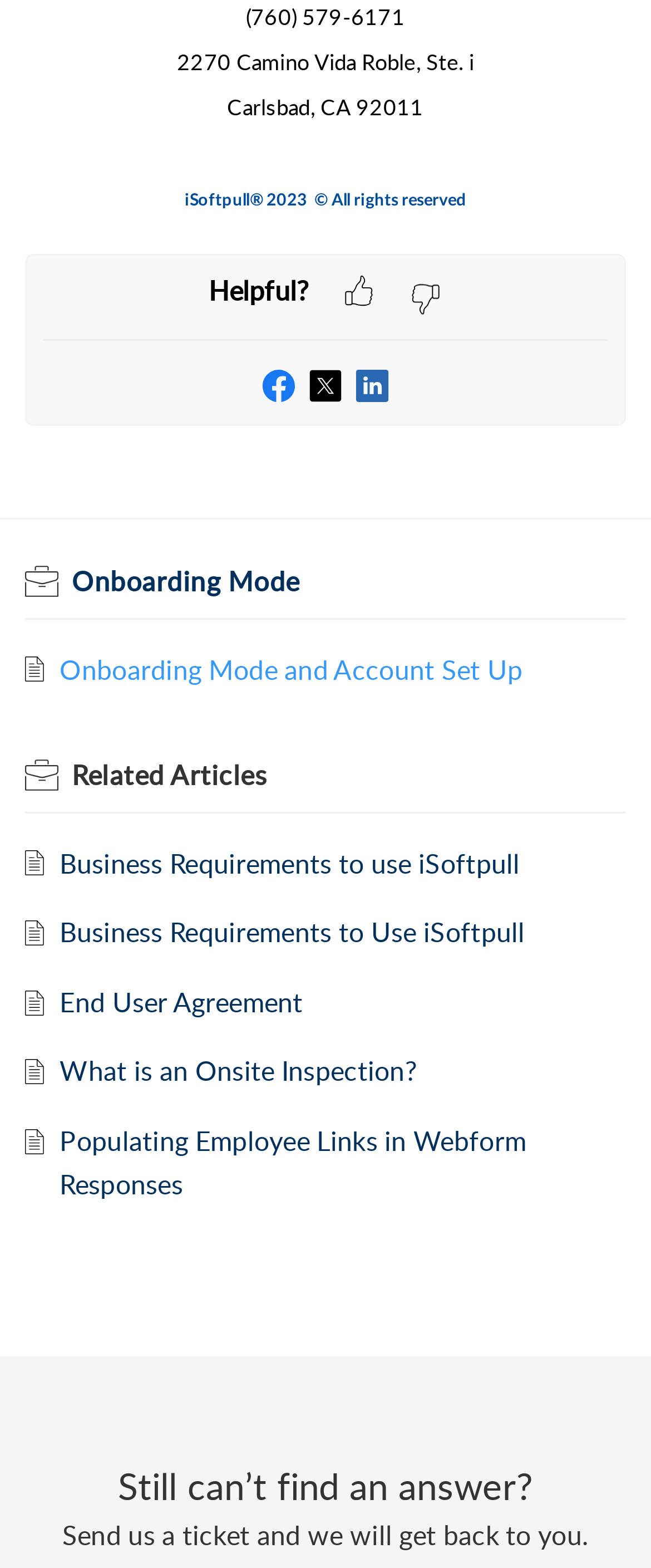Locate the bounding box coordinates of the element you need to click to accomplish the task described by this instruction: "Call customer service".

None